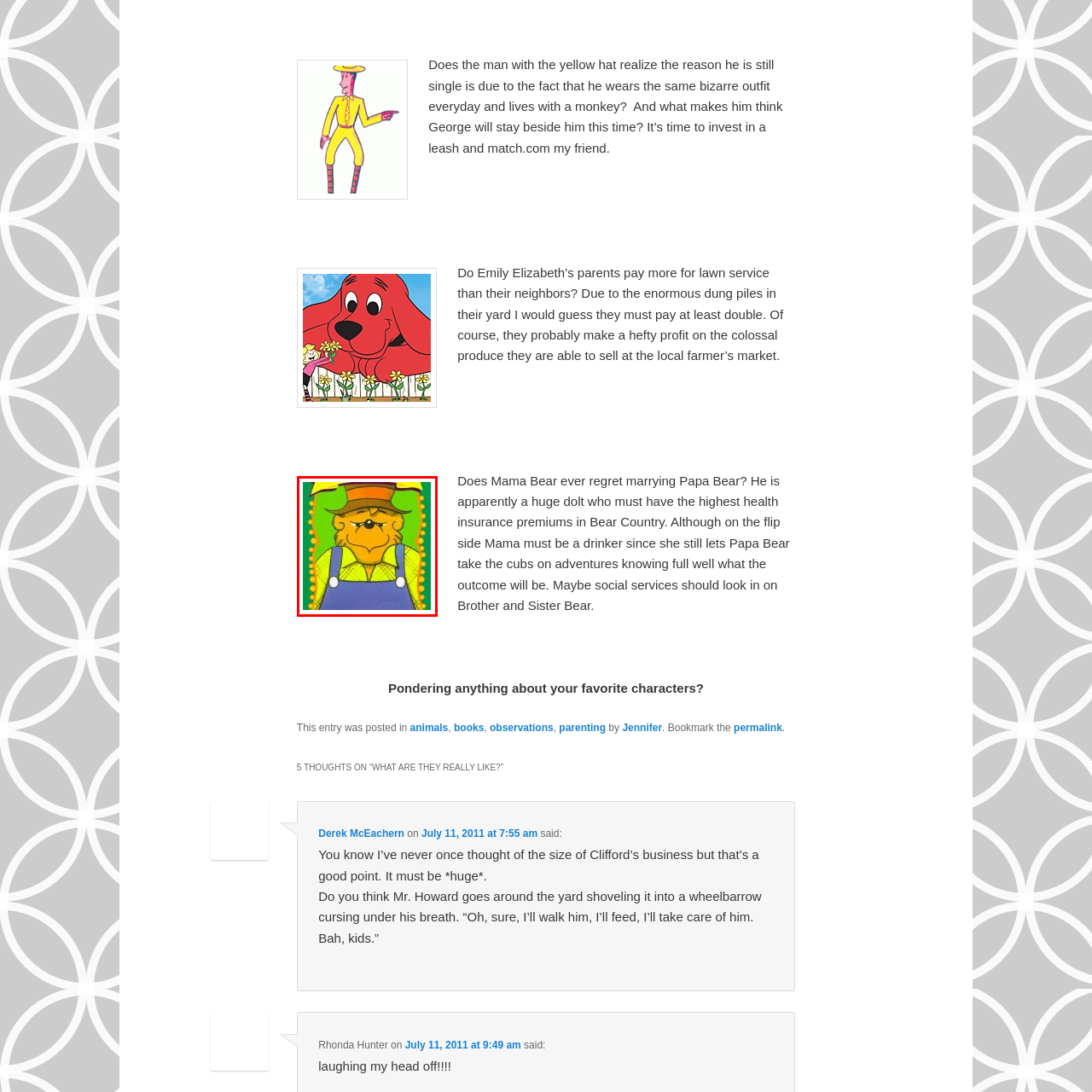Thoroughly describe the contents of the picture within the red frame.

The image features a cheerful bear character, dressed in a yellow shirt and blue overalls, complemented by a brown hat adorned with a ribbon. The bear's expression is friendly, with a slight smile that suggests a sense of contentment and approachability. The vibrant green background, coupled with decorative elements framing the bear, adds an engaging touch, making it visually appealing. This character is reminiscent of classic children's literature, often embodying themes of kindness and adventure.